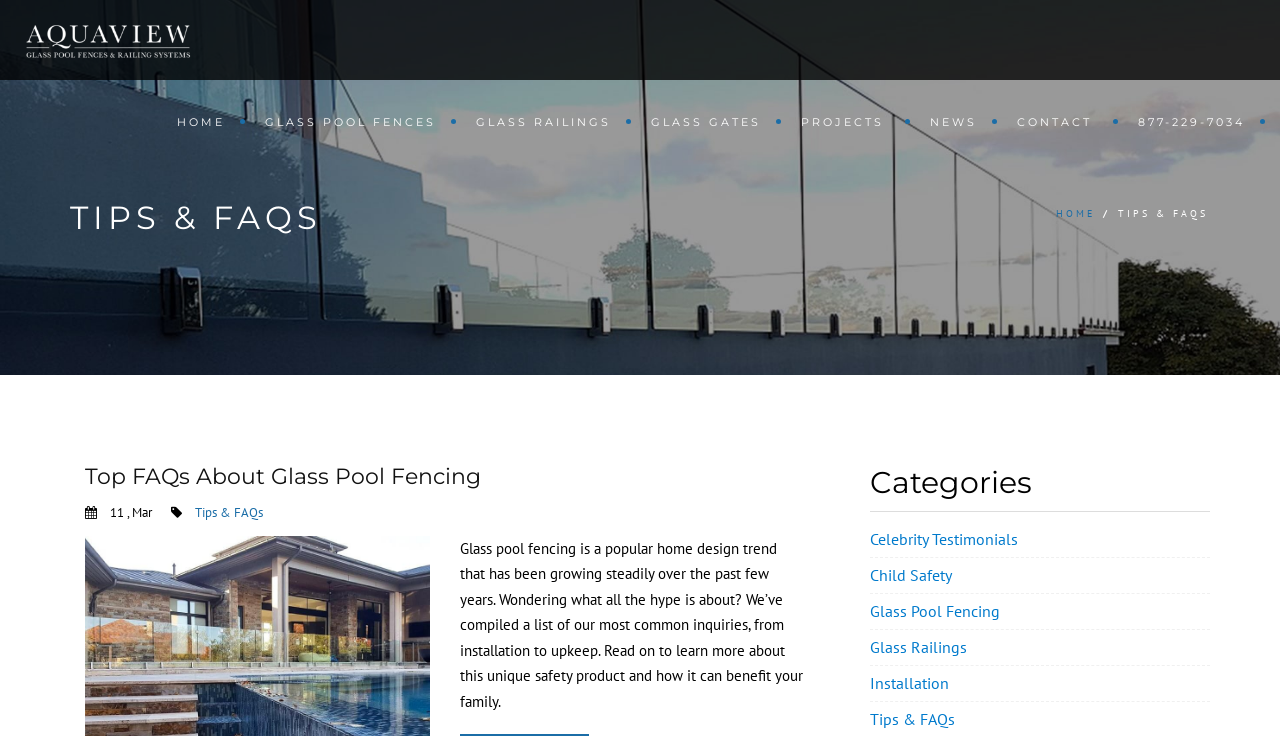How many categories are listed on this webpage?
Utilize the information in the image to give a detailed answer to the question.

By examining the 'Categories' section, I can see that there are five categories listed: 'Celebrity Testimonials', 'Child Safety', 'Glass Pool Fencing', 'Glass Railings', and 'Installation'.